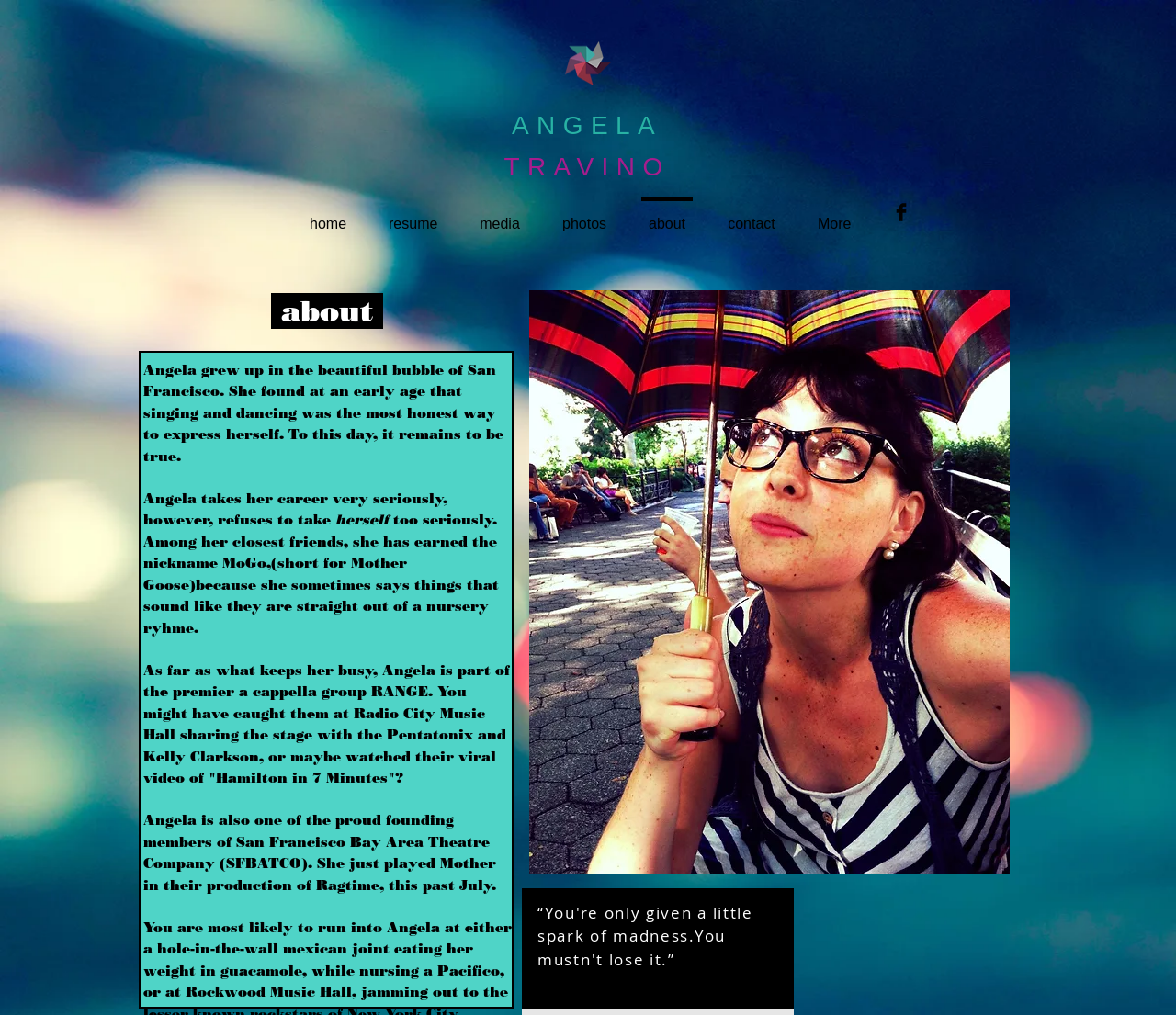Generate a comprehensive caption for the webpage you are viewing.

The webpage is about Angela Travino, an artist and performer. At the top of the page, her name "ANGELA TRAVINO" is prominently displayed in two separate headings, one above the other. Below her name, there is a navigation menu labeled "Site" that contains seven links: "home", "resume", "media", "photos", "about", "contact", and "More". These links are arranged horizontally and are positioned near the top of the page.

To the right of the navigation menu, there is a social media bar with a Facebook icon. Below the navigation menu, there is a heading that reads "about" with a slight indentation, indicating that it is a subheading.

The main content of the page is a brief biography of Angela Travino. The text is divided into five paragraphs, each describing a different aspect of her life and career. The paragraphs are positioned below the "about" heading and are arranged vertically. The text describes Angela's upbringing in San Francisco, her passion for singing and dancing, her career as a performer, and her involvement with the a cappella group RANGE and the San Francisco Bay Area Theatre Company (SFBATCO).

There are no images on the page except for the Facebook icon in the social media bar. The overall layout of the page is simple and easy to navigate, with clear headings and concise text that provides a brief overview of Angela Travino's life and career.